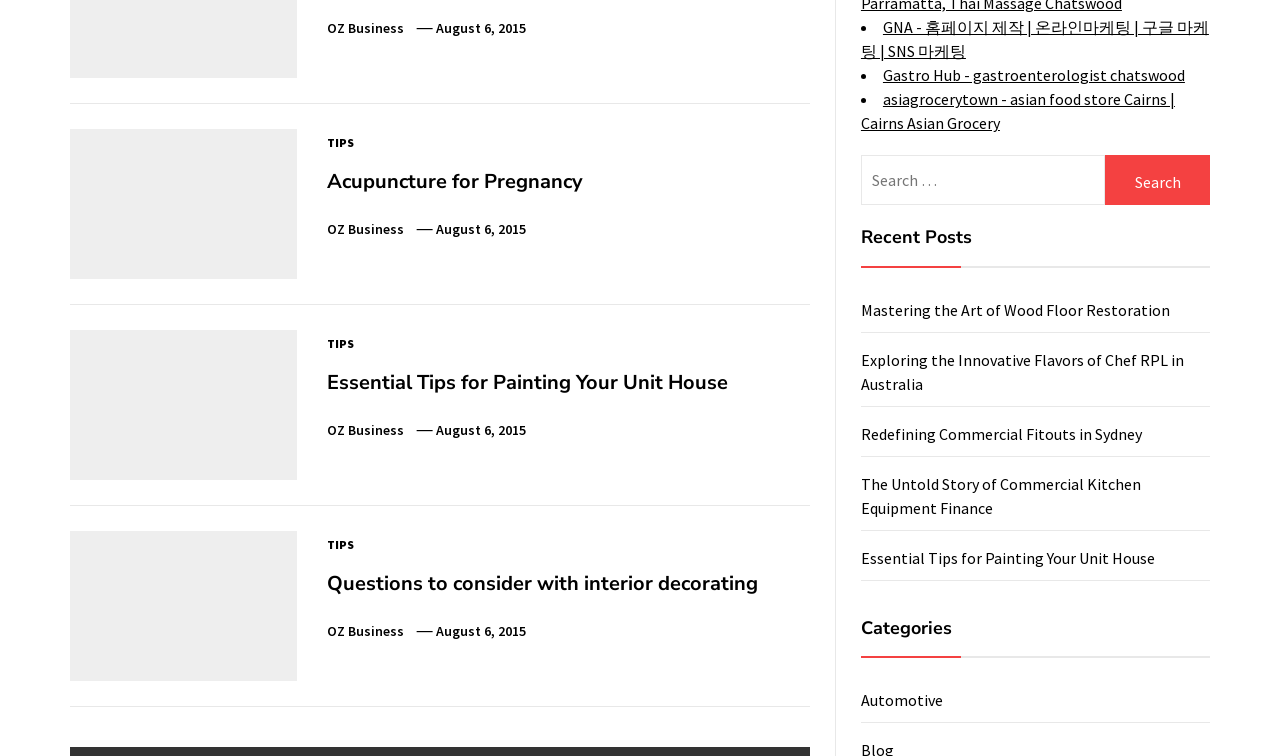Identify the bounding box coordinates for the region of the element that should be clicked to carry out the instruction: "View the recent post Mastering the Art of Wood Floor Restoration". The bounding box coordinates should be four float numbers between 0 and 1, i.e., [left, top, right, bottom].

[0.673, 0.396, 0.914, 0.423]